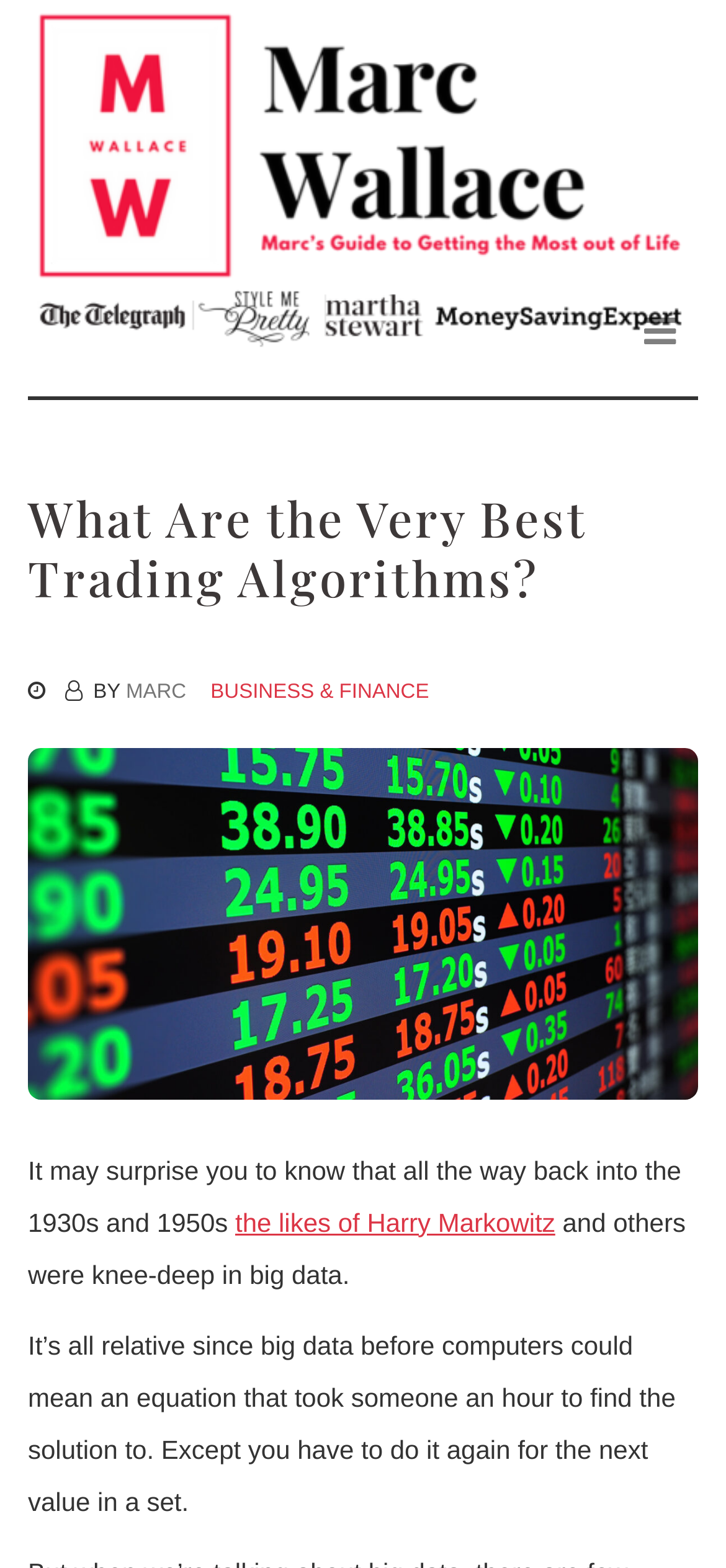What is the time period mentioned in the blog post?
Look at the screenshot and respond with a single word or phrase.

1930s and 1950s